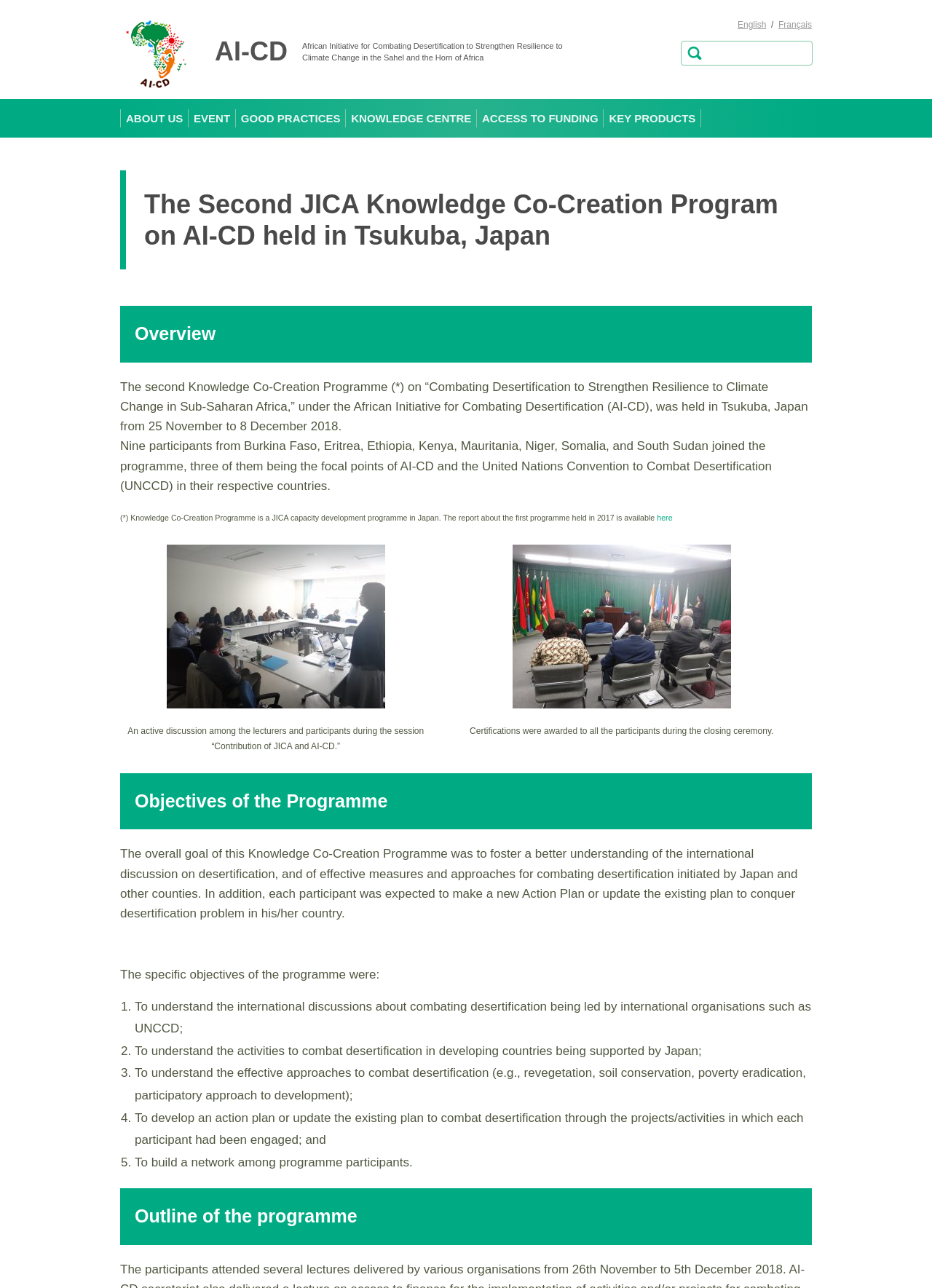Extract the bounding box coordinates for the UI element described by the text: "JAPAN'S COOPERATIONS". The coordinates should be in the form of [left, top, right, bottom] with values between 0 and 1.

[0.252, 0.186, 0.382, 0.226]